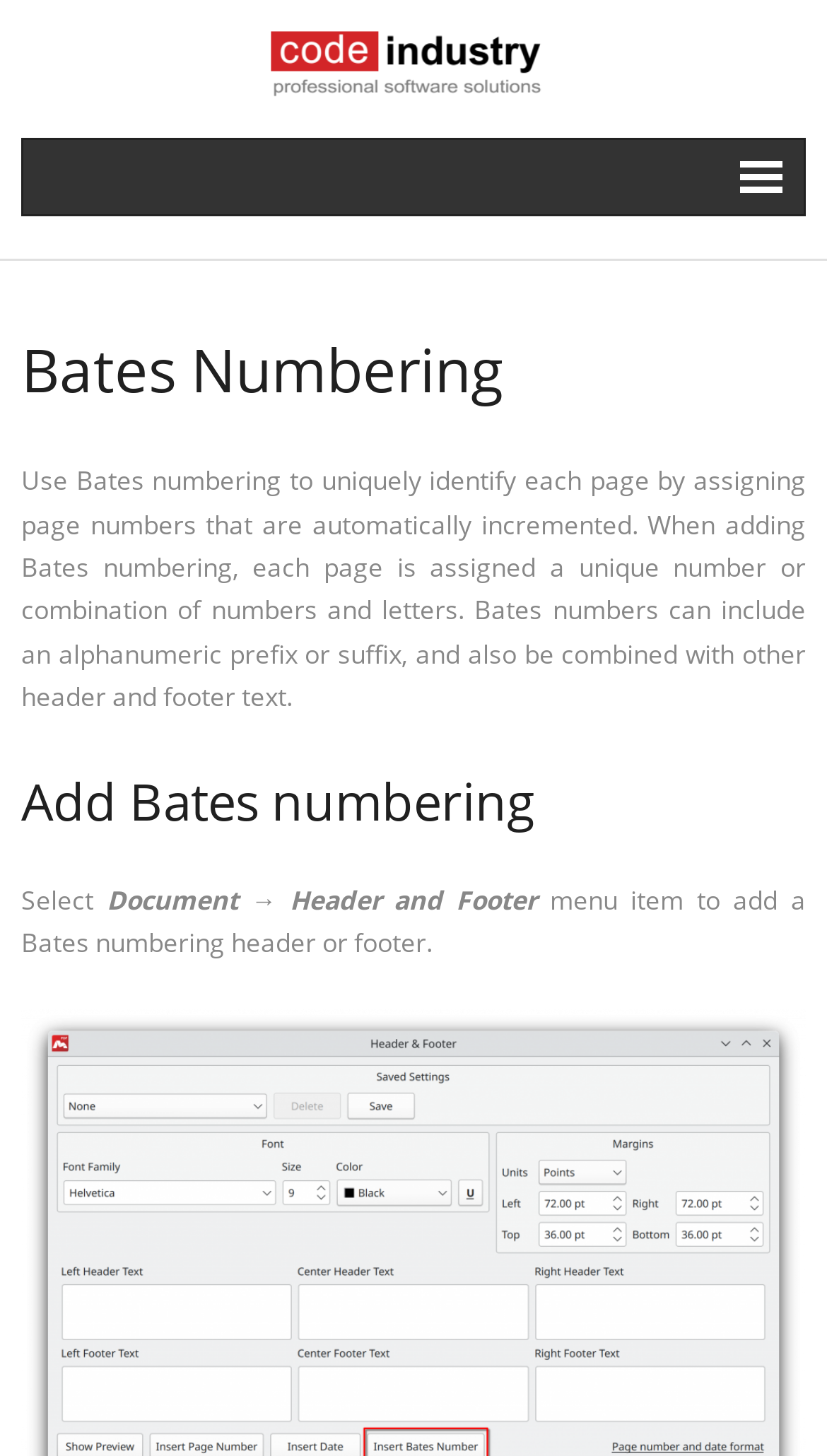What is the purpose of the Master PDF Editor?
Based on the image, answer the question with a single word or brief phrase.

To edit PDF documents